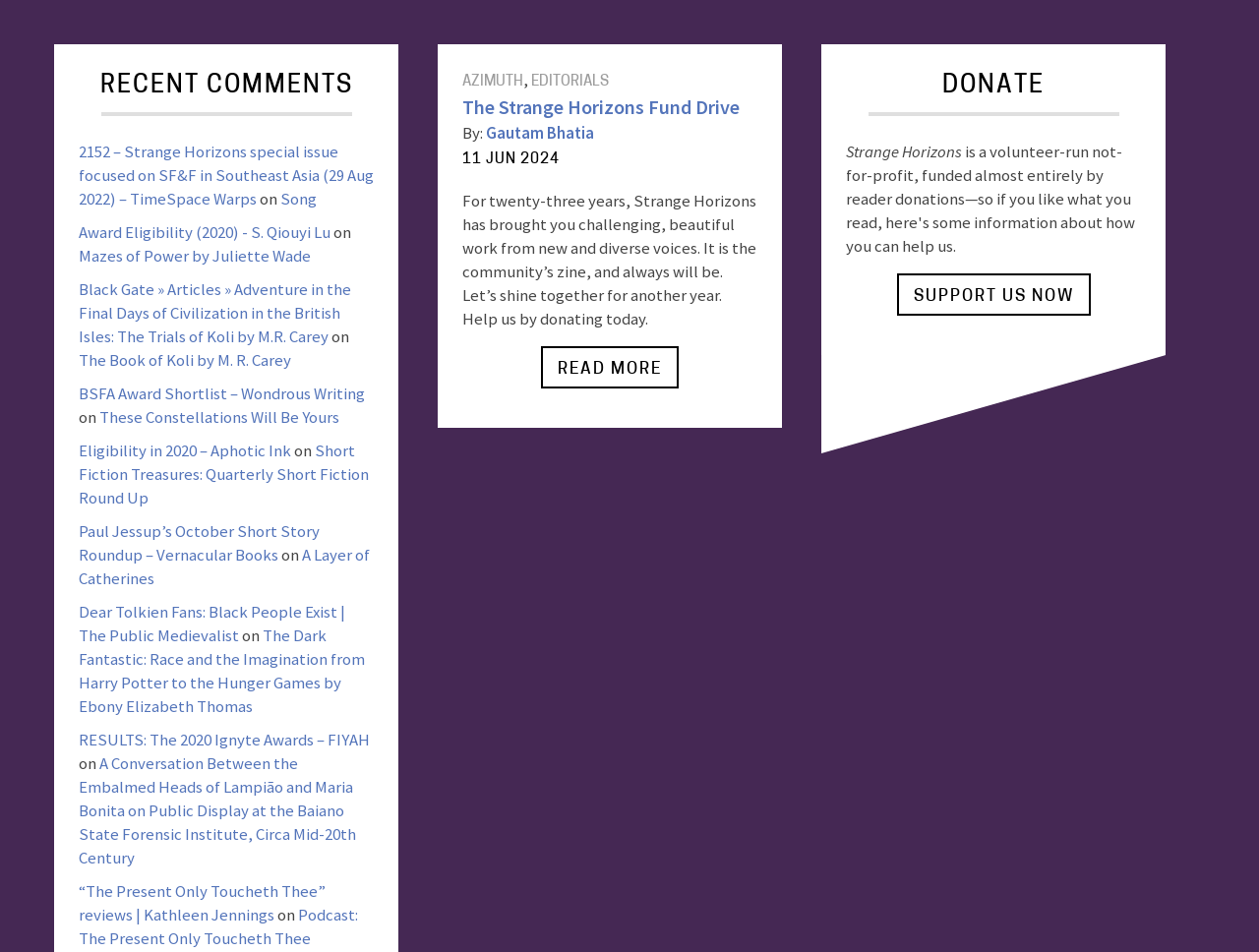Identify the bounding box coordinates of the clickable region to carry out the given instruction: "Read more about the Strange Horizons Fund Drive".

[0.43, 0.375, 0.539, 0.398]